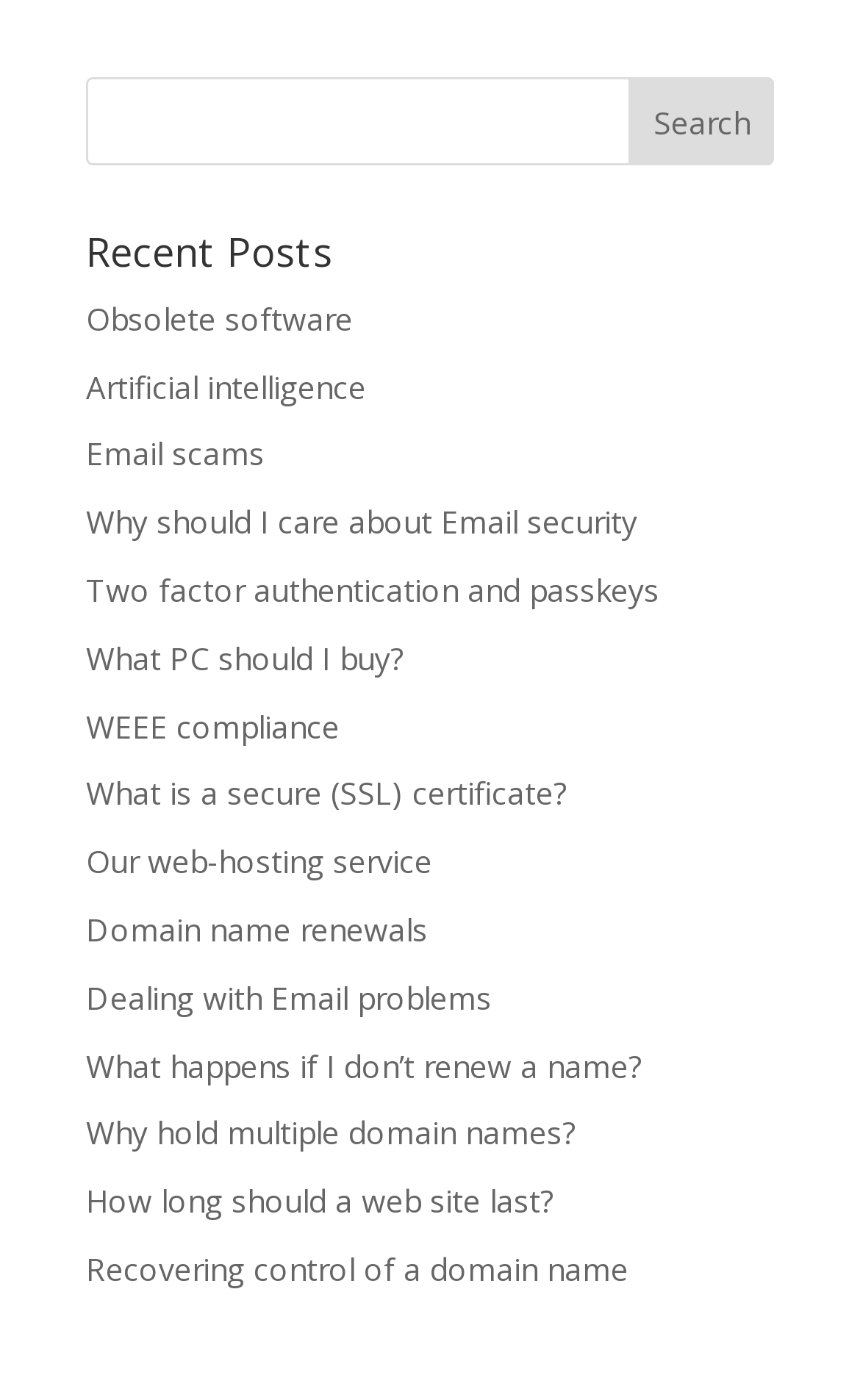Please determine the bounding box coordinates of the element's region to click for the following instruction: "read about Email scams".

[0.1, 0.309, 0.308, 0.339]